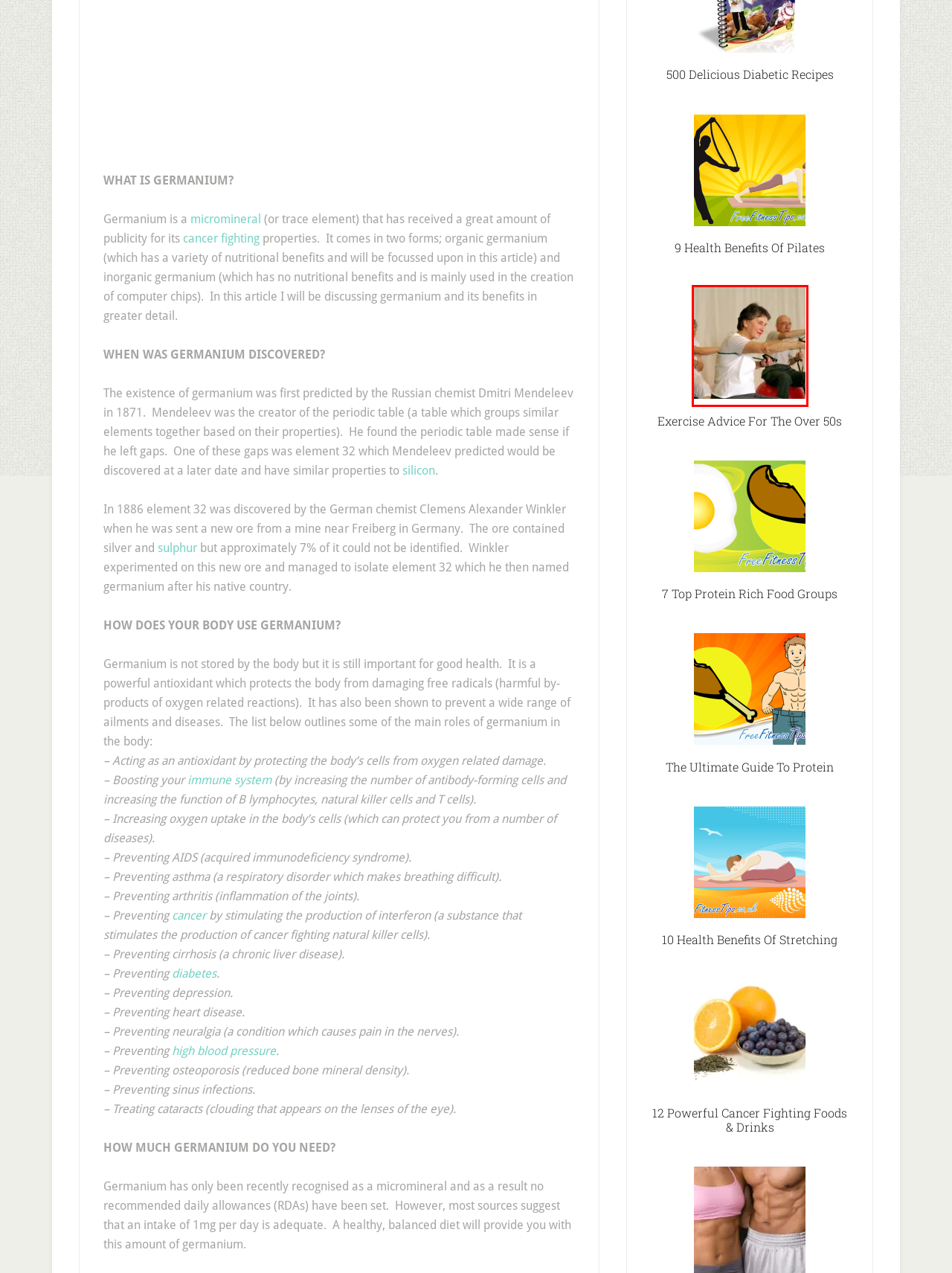You are provided with a screenshot of a webpage highlighting a UI element with a red bounding box. Choose the most suitable webpage description that matches the new page after clicking the element in the bounding box. Here are the candidates:
A. 10 Health Benefits Of Stretching - Free Fitness Tips
B. 7 Top Protein Rich Food Groups - Free Fitness Tips
C. 12 Powerful Cancer Fighting Foods & Drinks - Free Fitness Tips
D. 500 Delicious Diabetic Recipes - Free Fitness Tips
E. 9 Health Benefits Of Pilates - Free Fitness Tips
F. Exercise Advice For The Over 50s - Free Fitness Tips
G. Nutrients Archives - Free Fitness Tips
H. The Ultimate Guide To Protein - Free Fitness Tips

F